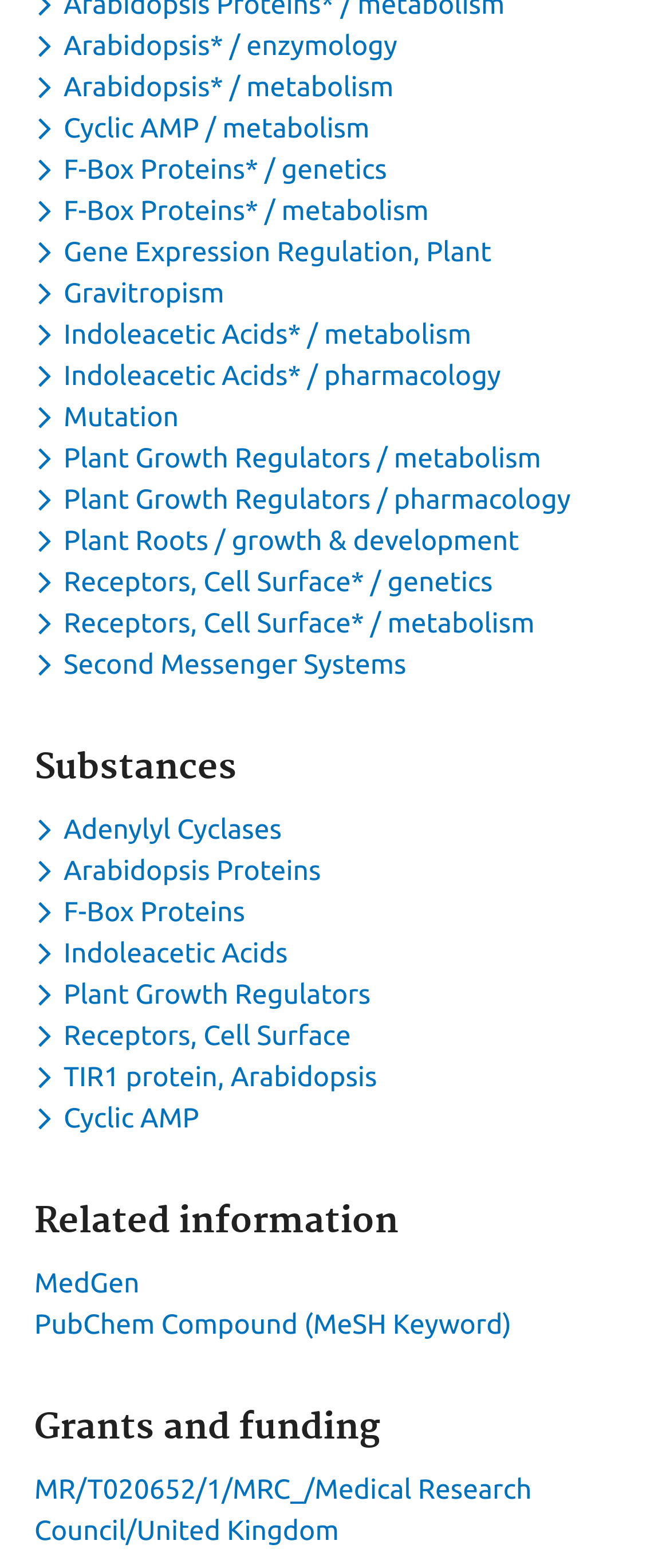Can you find the bounding box coordinates for the UI element given this description: "Adenylyl Cyclases"? Provide the coordinates as four float numbers between 0 and 1: [left, top, right, bottom].

[0.051, 0.519, 0.433, 0.539]